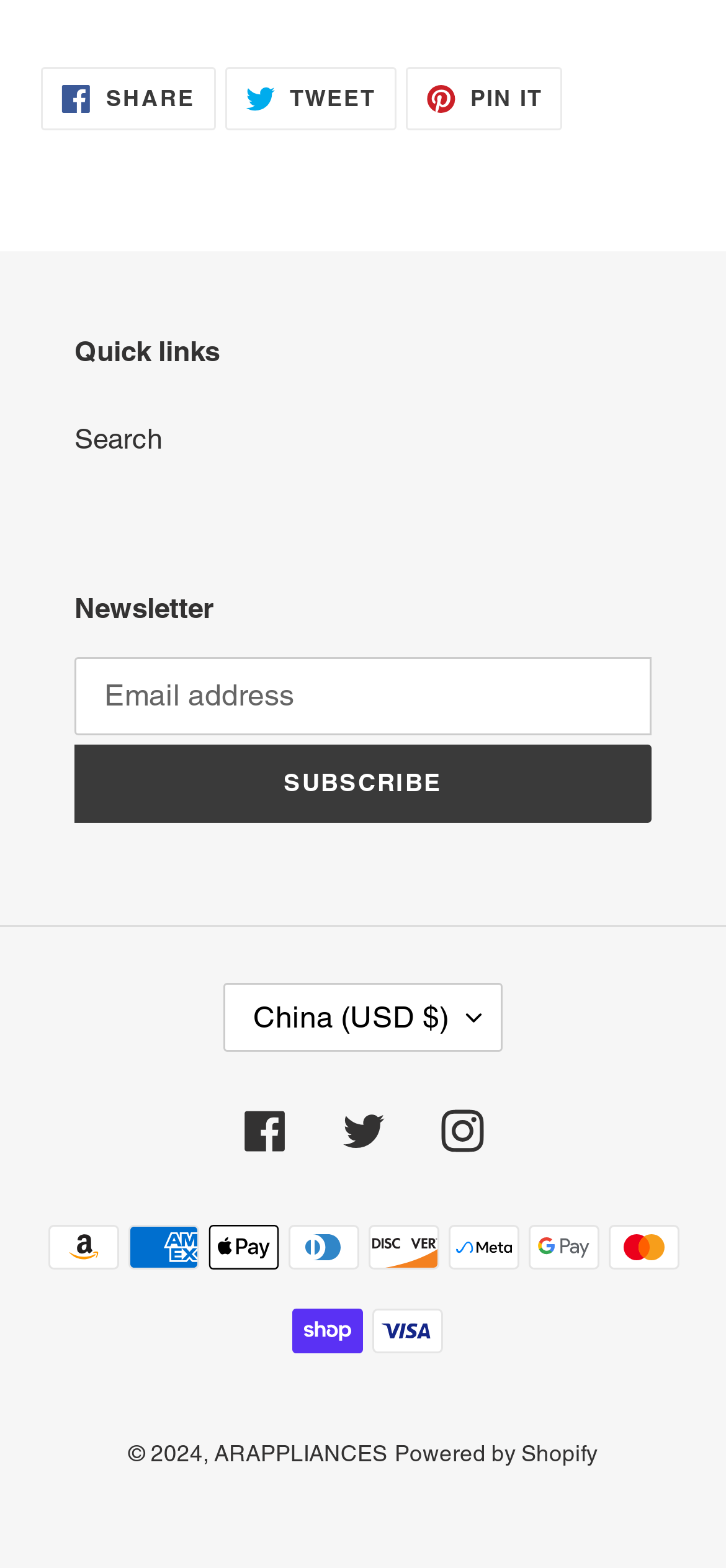Identify the bounding box coordinates of the region I need to click to complete this instruction: "Select China (USD $) as country/region".

[0.308, 0.627, 0.692, 0.671]